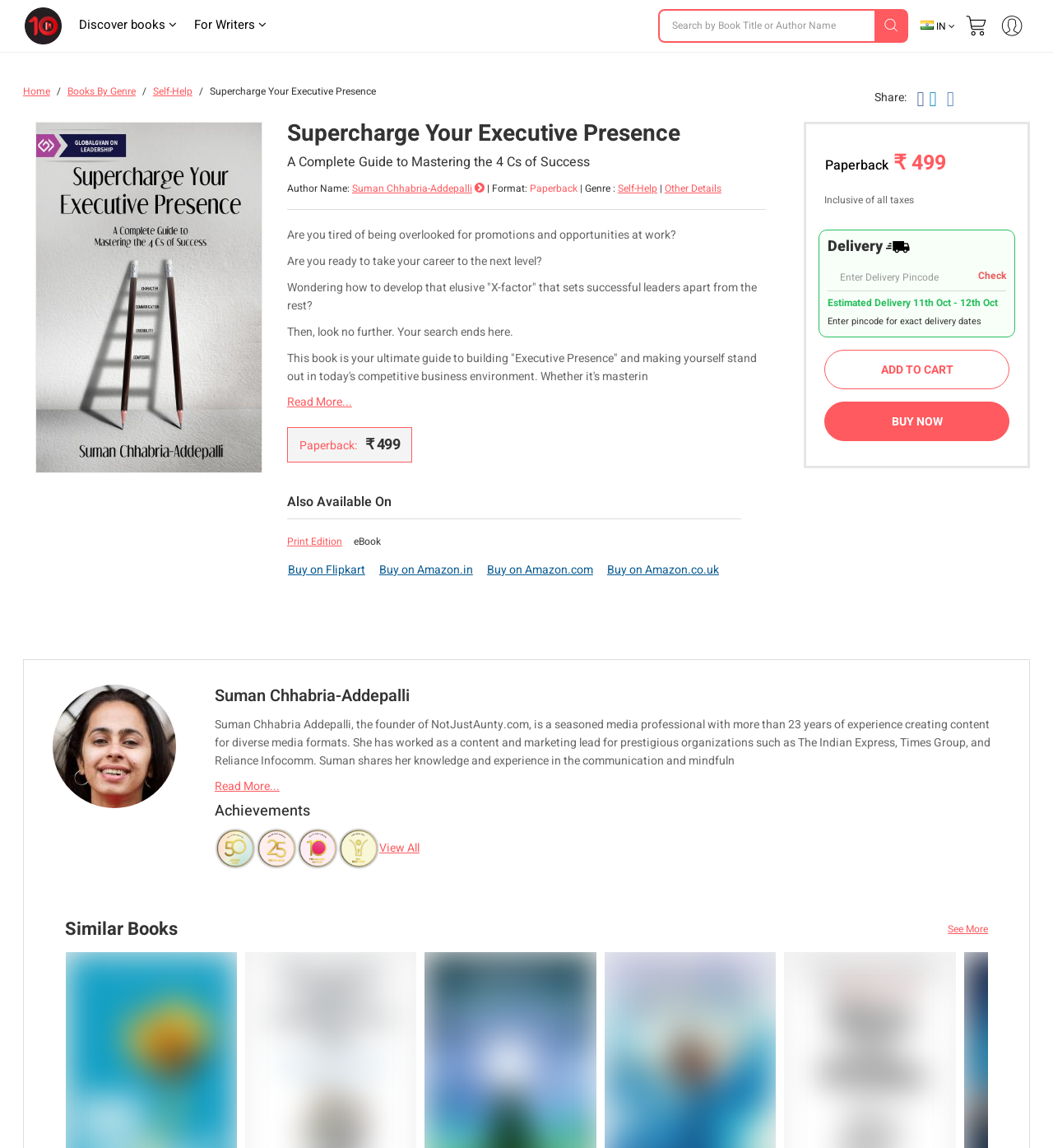Summarize the webpage comprehensively, mentioning all visible components.

This webpage is about a book titled "Supercharge Your Executive Presence" by Suman Chhabria-Addepalli. At the top, there is a navigation menu with links to "Home", "Books By Genre", "Self-Help", and more. Below the menu, there is a prominent image of the book cover. 

To the left of the book cover, there is a section with the book's title, author name, and a brief description. The description is divided into three paragraphs, which discuss the importance of executive presence in career advancement and how the book can help readers develop this skill. 

Below the book description, there are links to "Read More..." and "Paperback: ₹ 499". Further down, there is a section titled "Also Available On" with links to different online marketplaces where the book can be purchased. 

On the right side of the page, there is a section with a heading "Delivery" where users can enter their delivery pincode to check the estimated delivery dates. Below this section, there are two buttons: "ADD TO CART" and "BUY NOW". 

Further down the page, there is a section about the author, Suman Chhabria-Addepalli, with a brief bio and a link to "Read More...". Below this section, there is a heading "Achievements" with four images, presumably representing the author's achievements. 

At the bottom of the page, there is a section titled "Similar Books See More" with a link to "See More". Throughout the page, there are various social media links and a "Share" option.